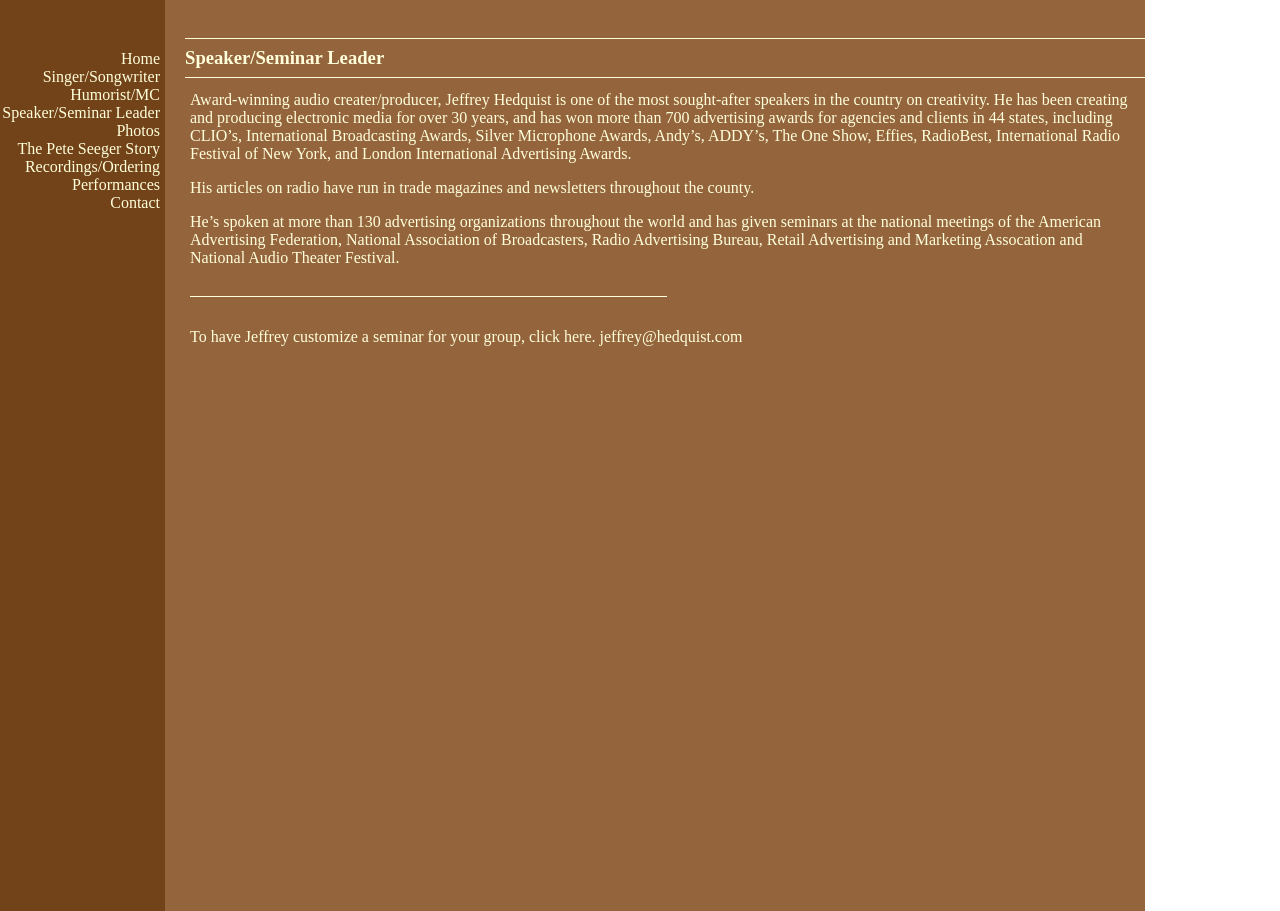Determine the bounding box coordinates of the clickable region to execute the instruction: "Download the guidebook". The coordinates should be four float numbers between 0 and 1, denoted as [left, top, right, bottom].

None